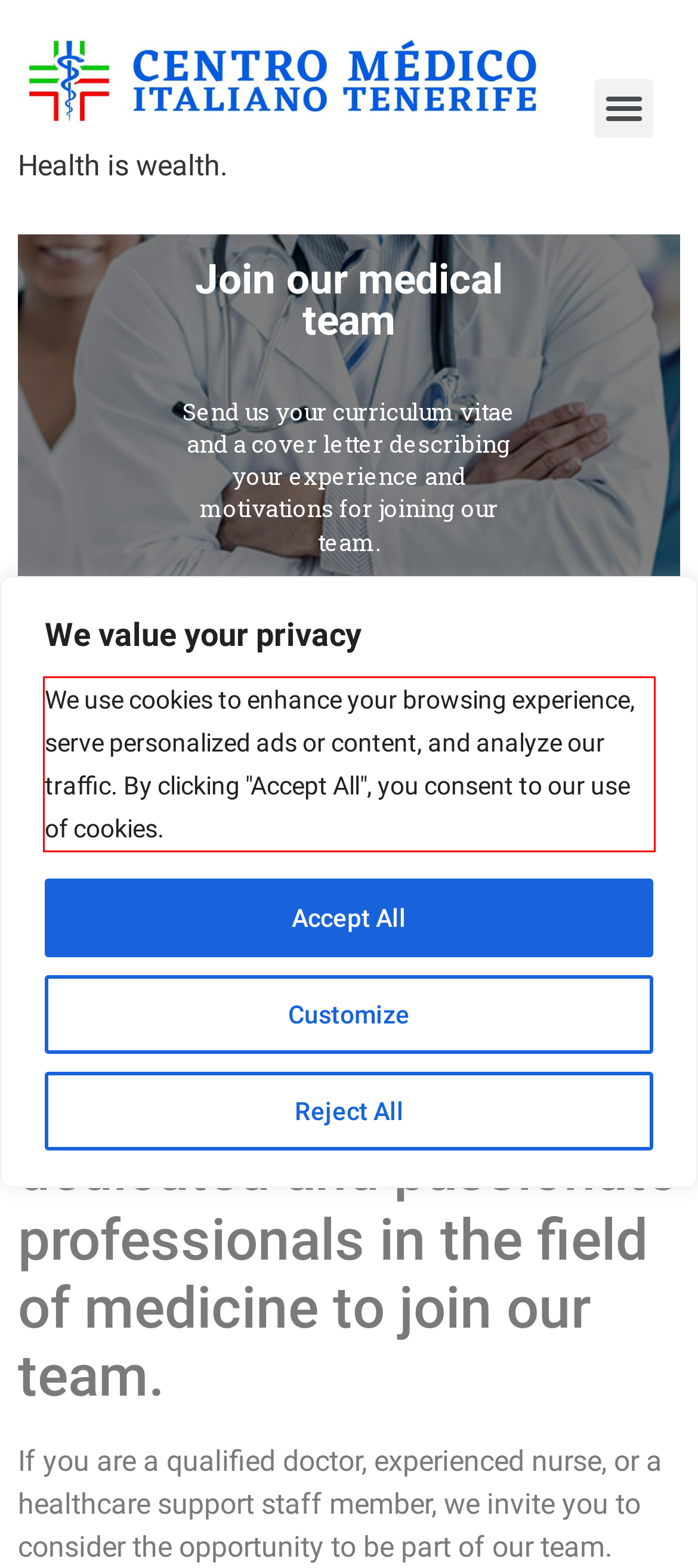Please look at the webpage screenshot and extract the text enclosed by the red bounding box.

We use cookies to enhance your browsing experience, serve personalized ads or content, and analyze our traffic. By clicking "Accept All", you consent to our use of cookies.